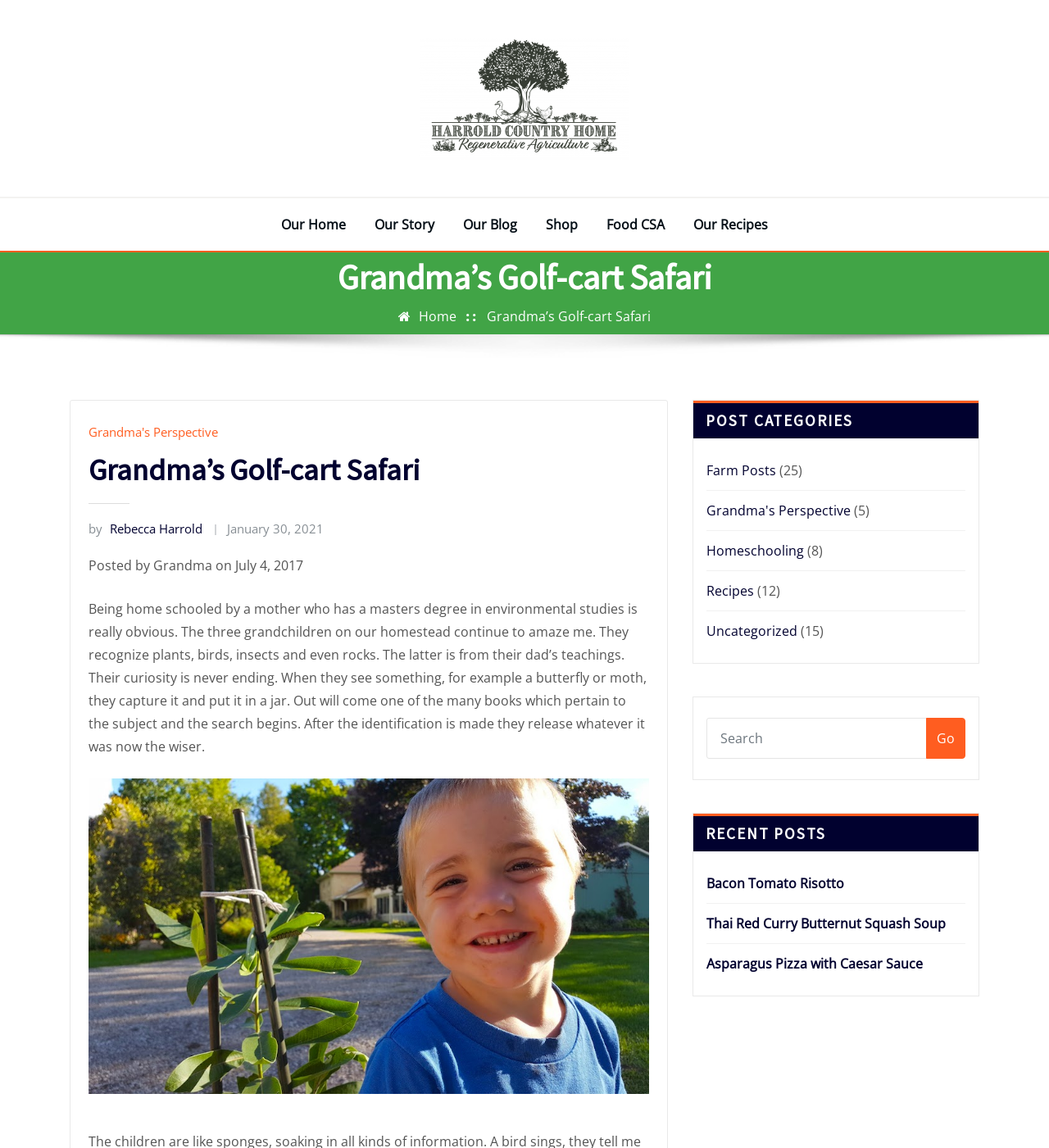Find the bounding box coordinates of the element to click in order to complete the given instruction: "Click Harrold Country Home Logo."

[0.066, 0.0, 0.934, 0.171]